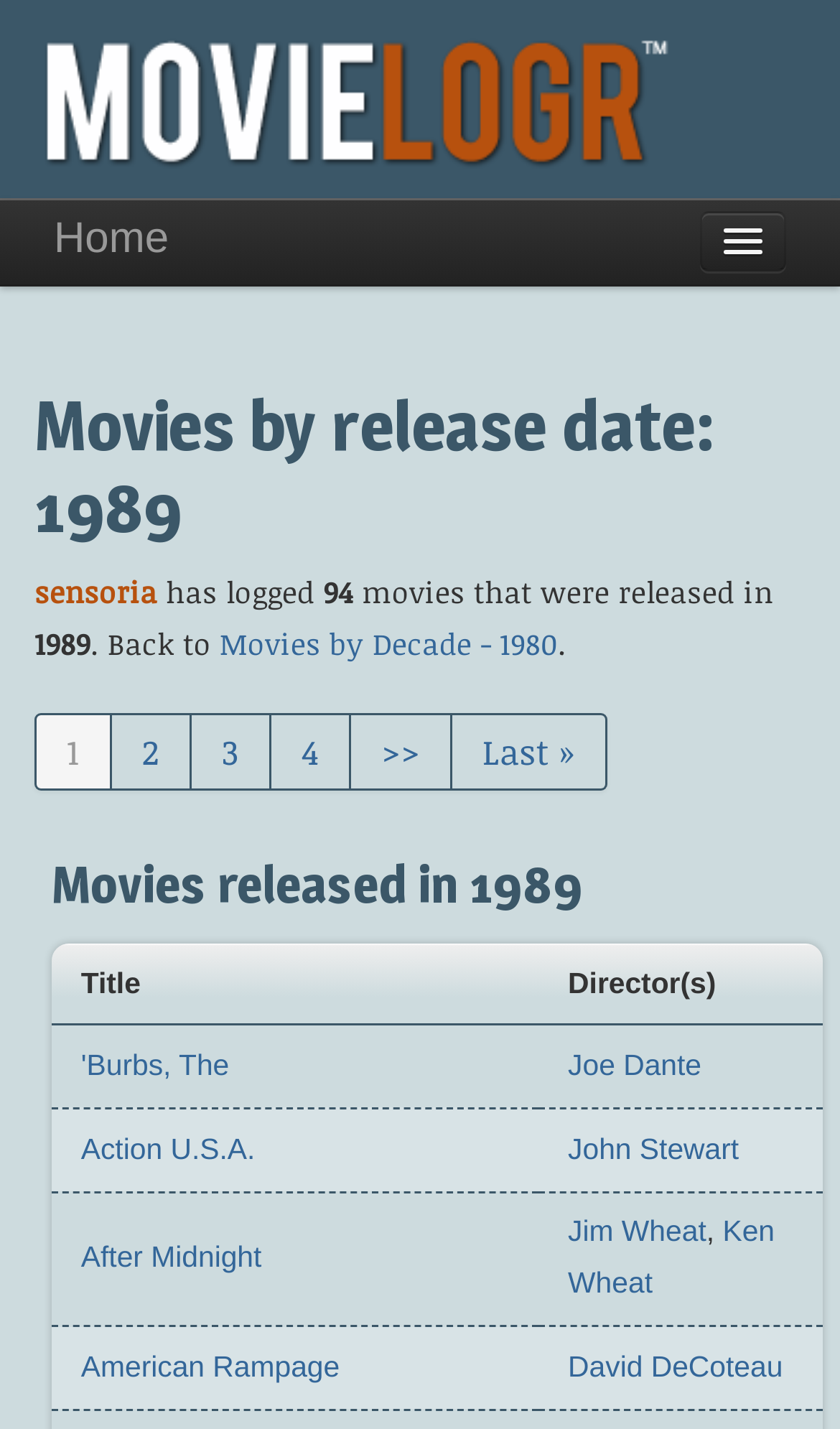Please specify the bounding box coordinates for the clickable region that will help you carry out the instruction: "Go to the next page".

[0.418, 0.499, 0.538, 0.553]